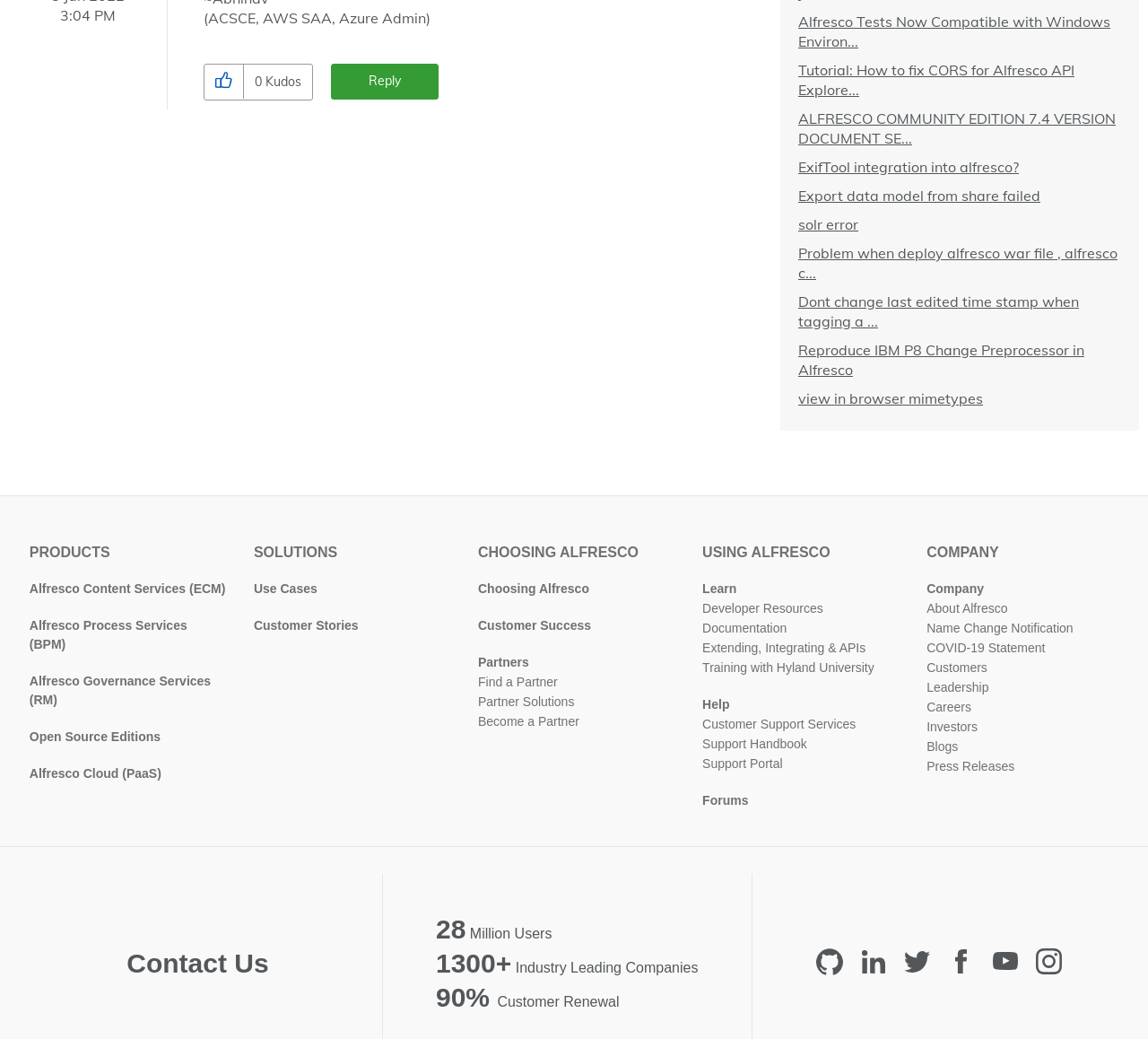Please predict the bounding box coordinates of the element's region where a click is necessary to complete the following instruction: "View Alfresco Tests Now Compatible with Windows Environment". The coordinates should be represented by four float numbers between 0 and 1, i.e., [left, top, right, bottom].

[0.695, 0.012, 0.967, 0.048]